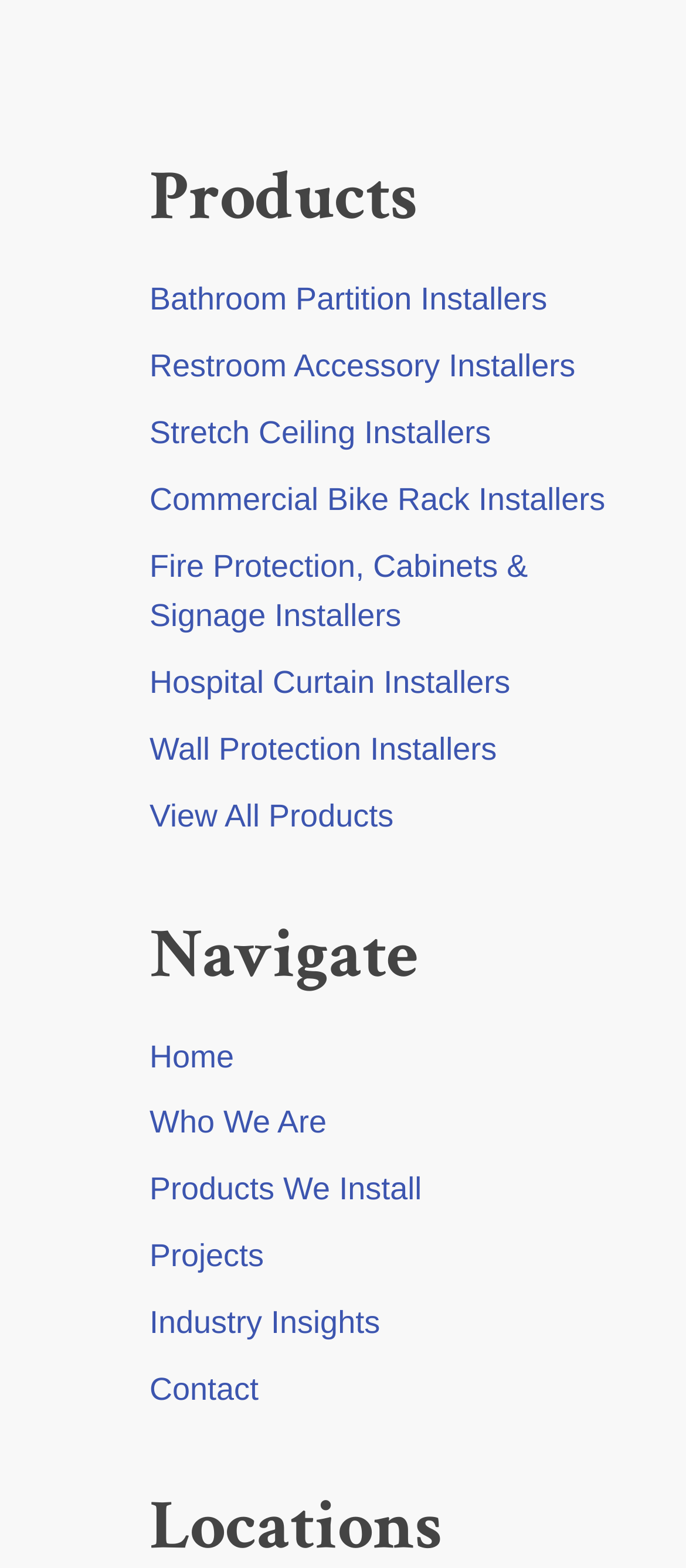Find the bounding box coordinates of the clickable area that will achieve the following instruction: "Explore Super Heros Jackets".

None